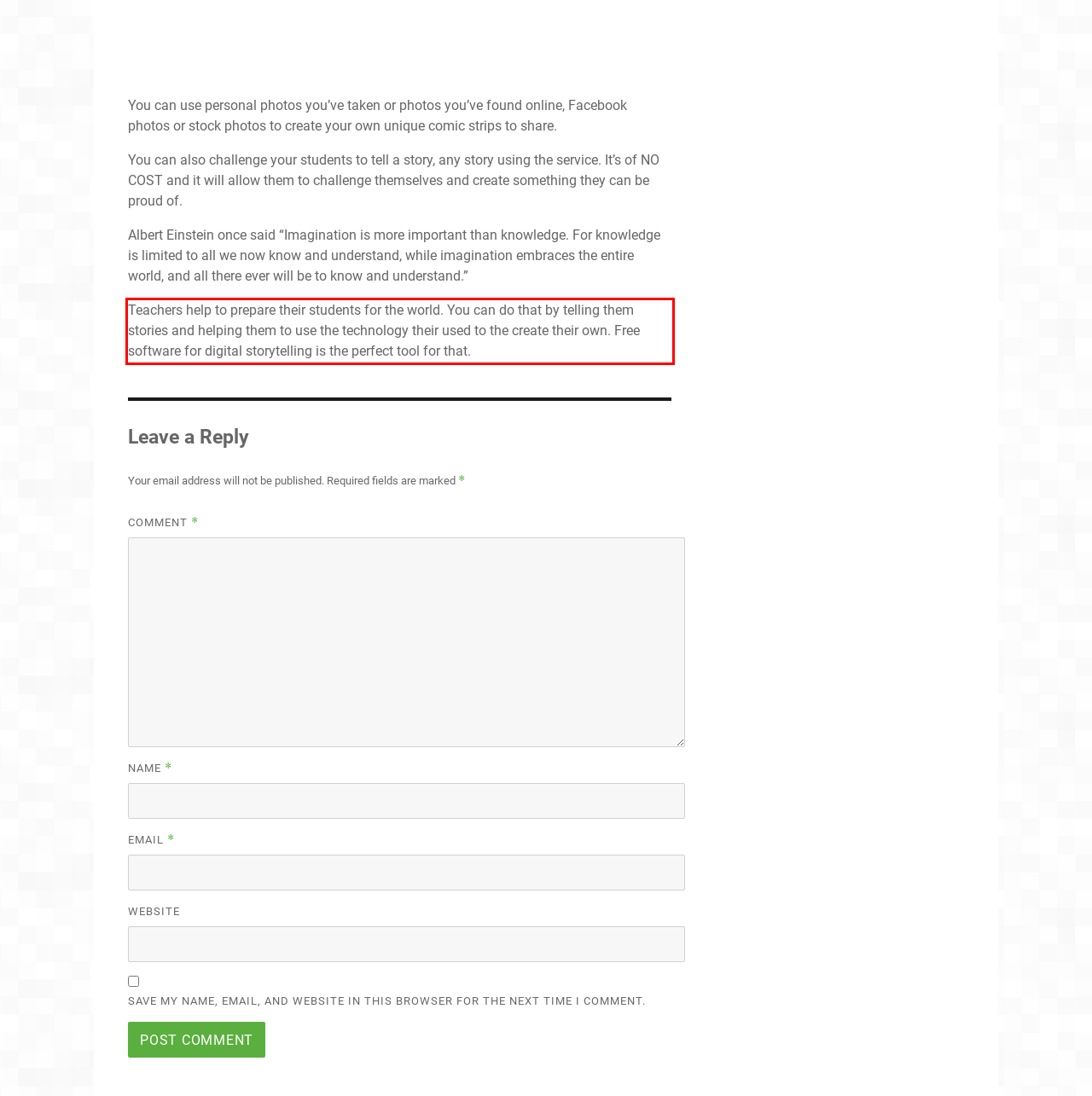Examine the webpage screenshot and use OCR to recognize and output the text within the red bounding box.

Teachers help to prepare their students for the world. You can do that by telling them stories and helping them to use the technology their used to the create their own. Free software for digital storytelling is the perfect tool for that.